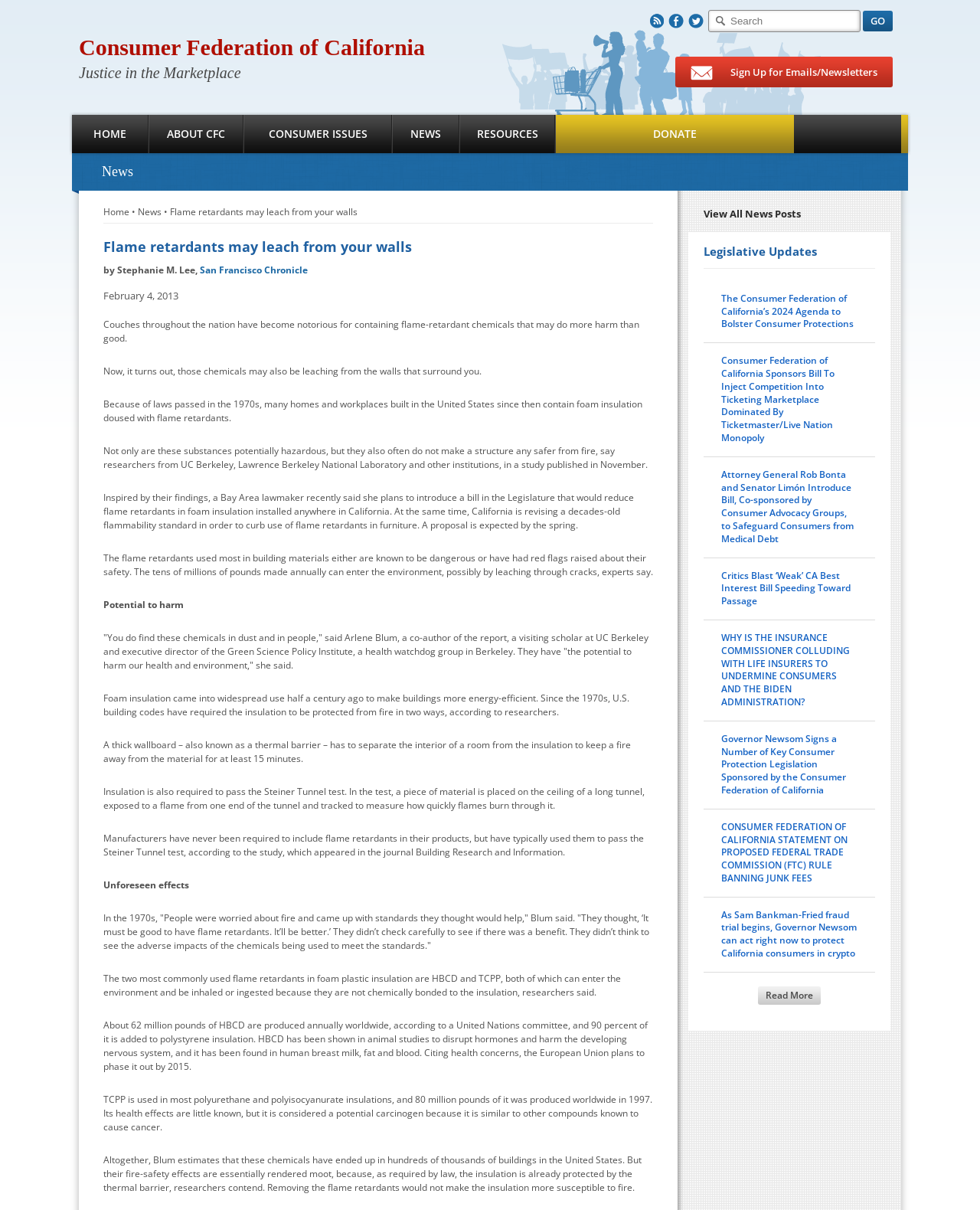Please predict the bounding box coordinates (top-left x, top-left y, bottom-right x, bottom-right y) for the UI element in the screenshot that fits the description: San Francisco Chronicle

[0.204, 0.218, 0.314, 0.229]